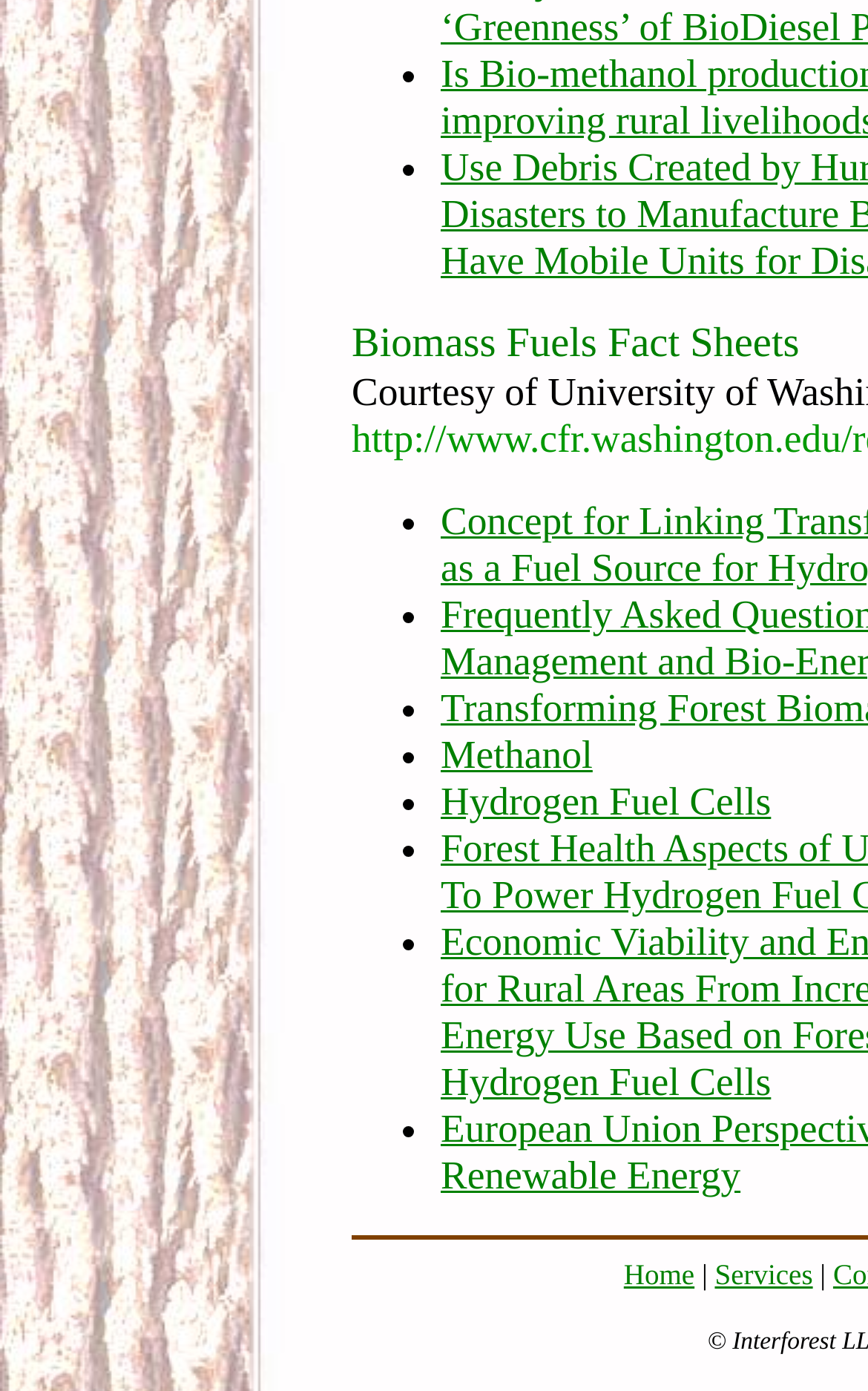Using a single word or phrase, answer the following question: 
What is the text of the first link on the page?

Methanol